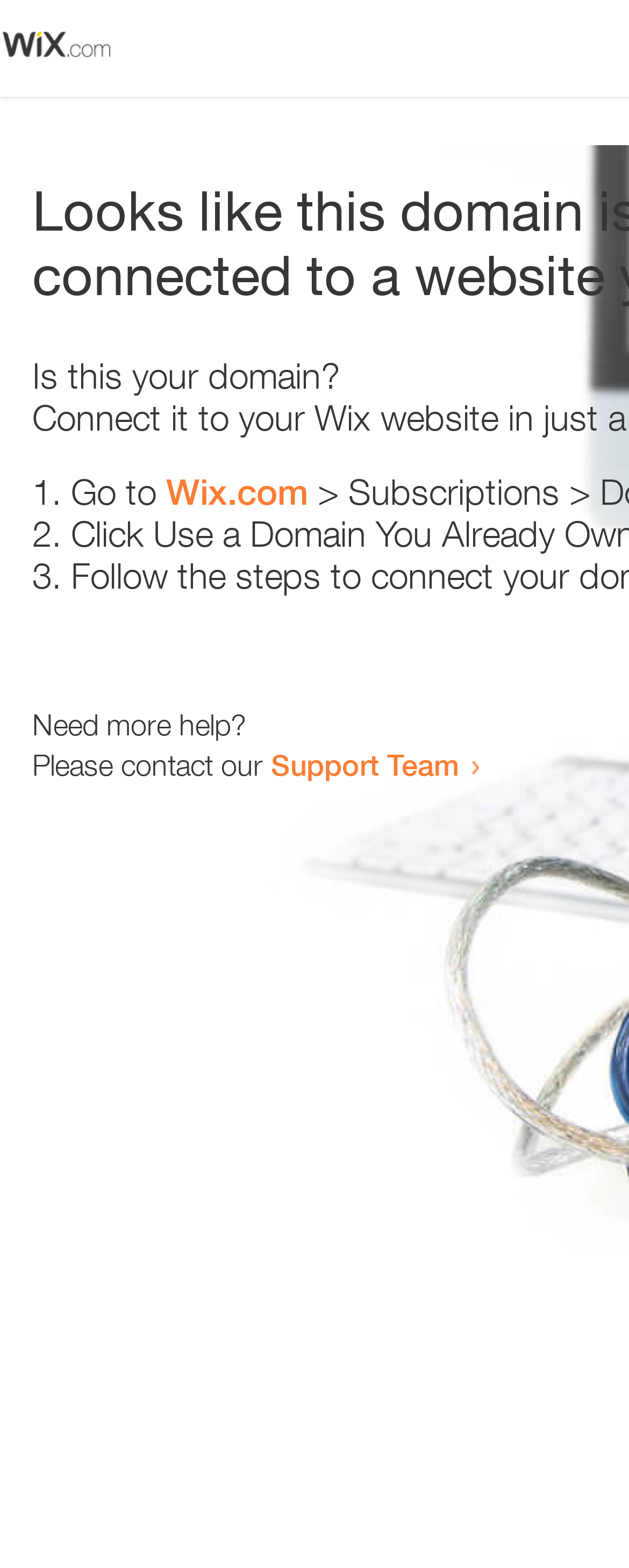Find and provide the bounding box coordinates for the UI element described here: "Support Team". The coordinates should be given as four float numbers between 0 and 1: [left, top, right, bottom].

[0.431, 0.476, 0.731, 0.499]